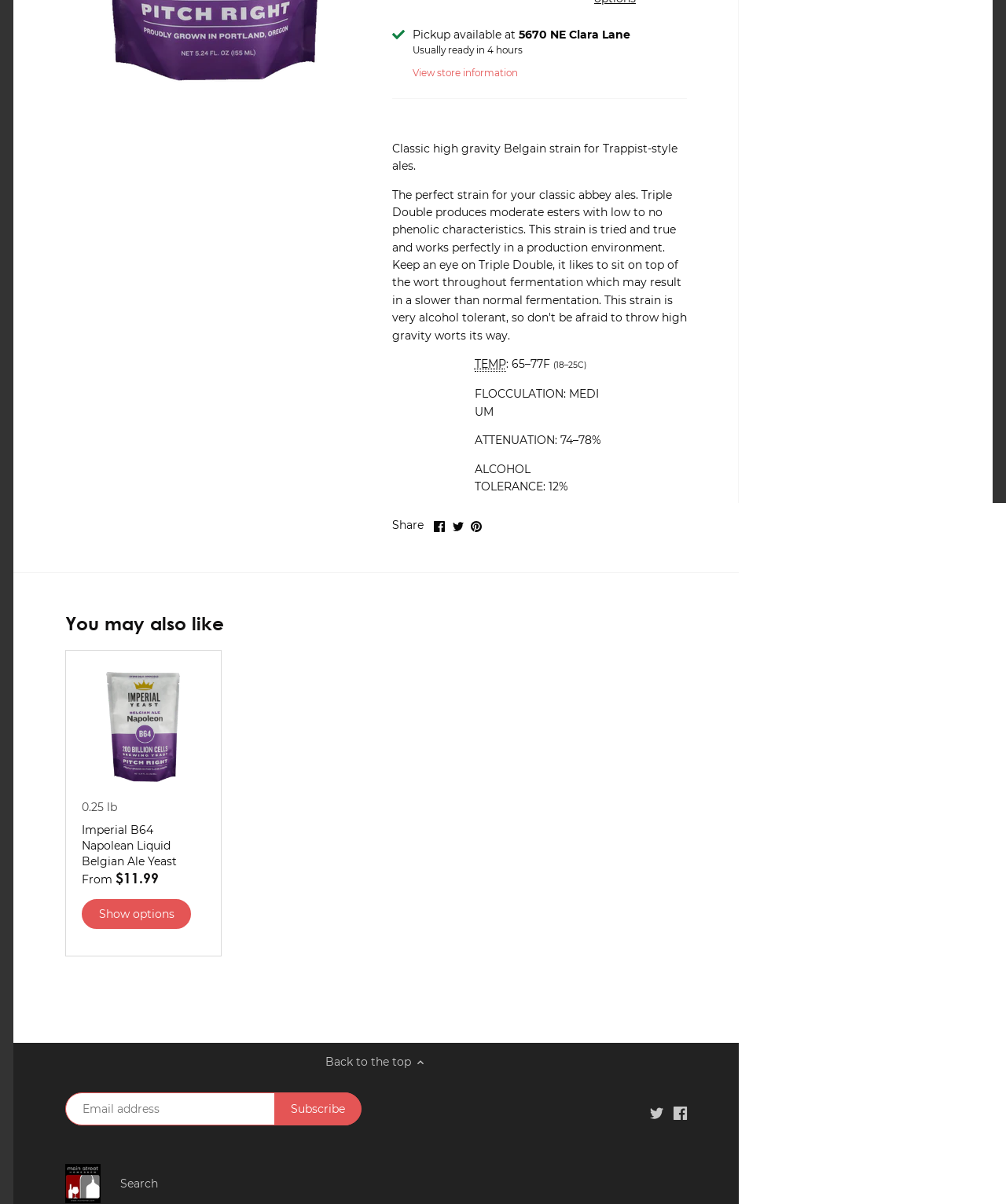Identify and provide the bounding box for the element described by: "Search".

[0.119, 0.977, 0.157, 0.989]